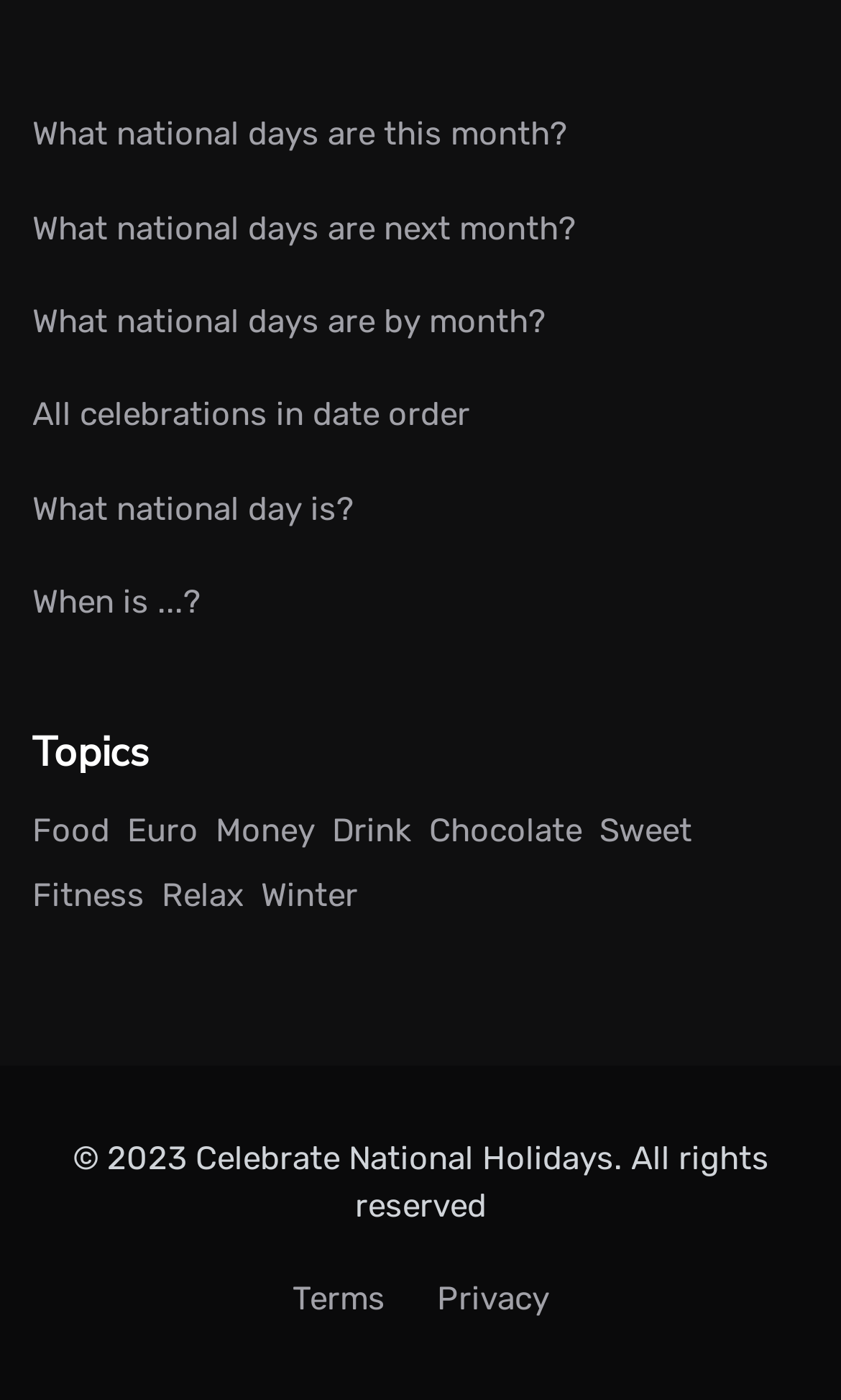Please mark the bounding box coordinates of the area that should be clicked to carry out the instruction: "Explore celebrations by month".

[0.038, 0.205, 0.962, 0.272]